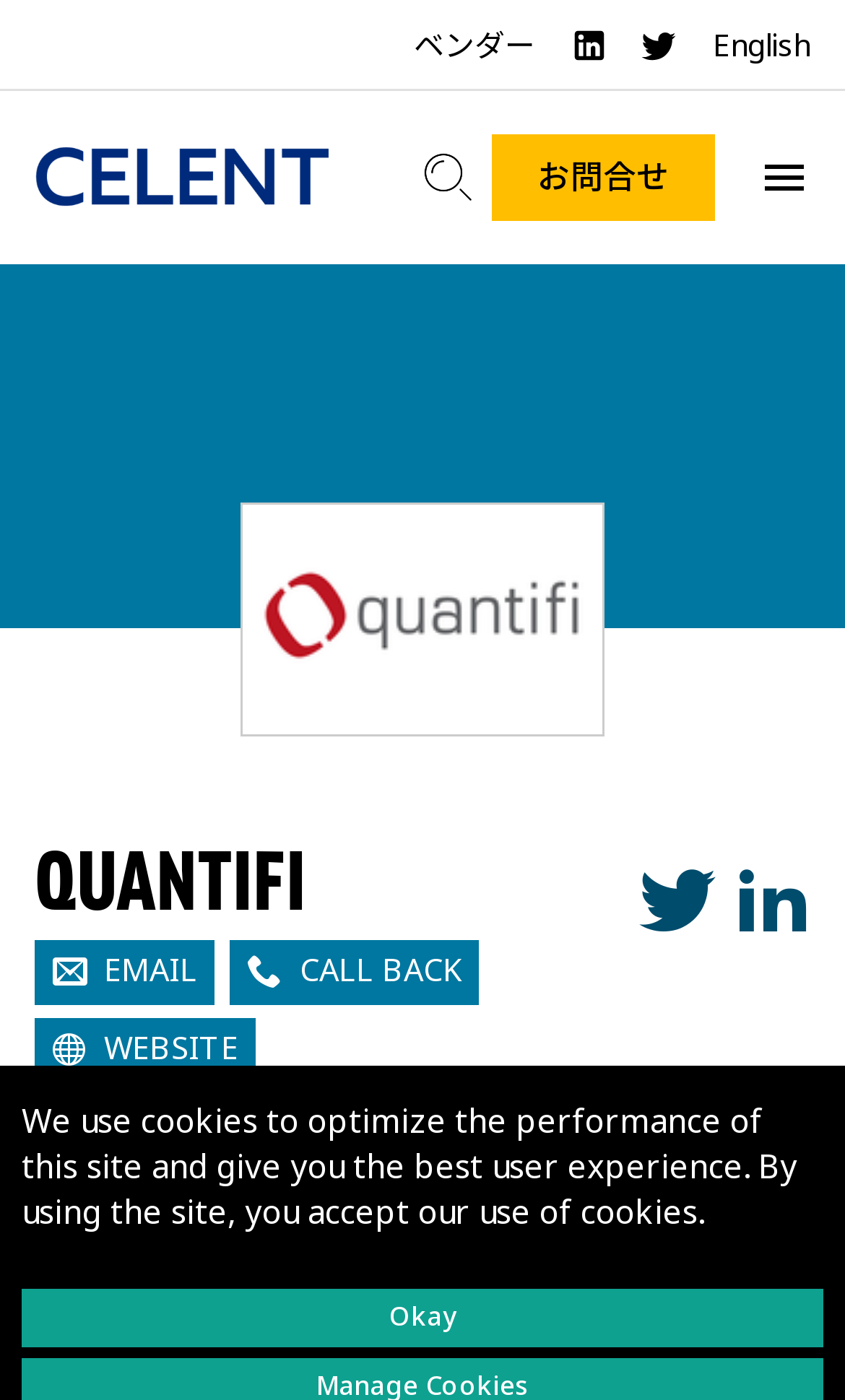Identify the bounding box coordinates of the clickable region to carry out the given instruction: "Click the Home button".

[0.041, 0.104, 0.391, 0.149]